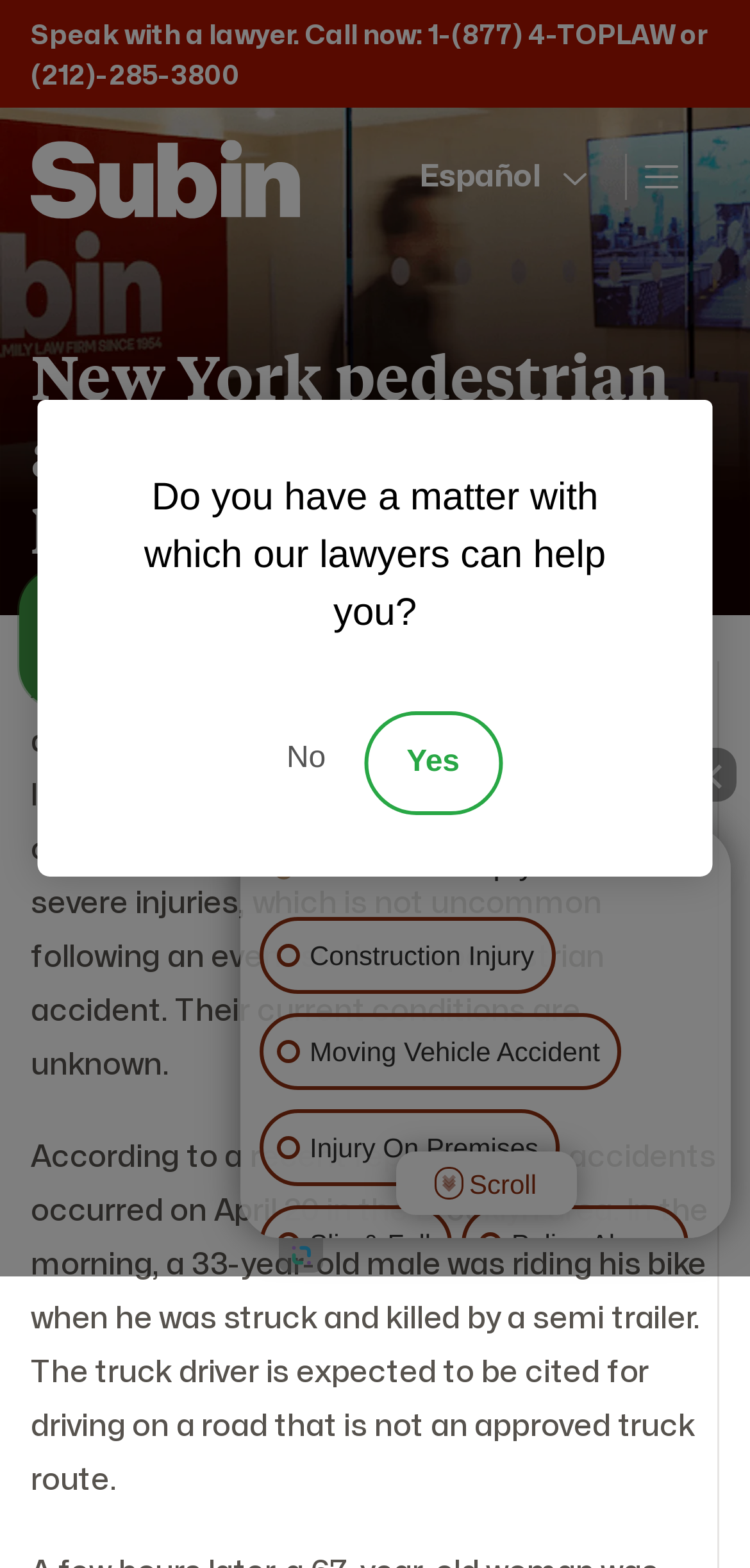Can you identify the bounding box coordinates of the clickable region needed to carry out this instruction: 'Respond with Yes'? The coordinates should be four float numbers within the range of 0 to 1, stated as [left, top, right, bottom].

[0.486, 0.454, 0.669, 0.52]